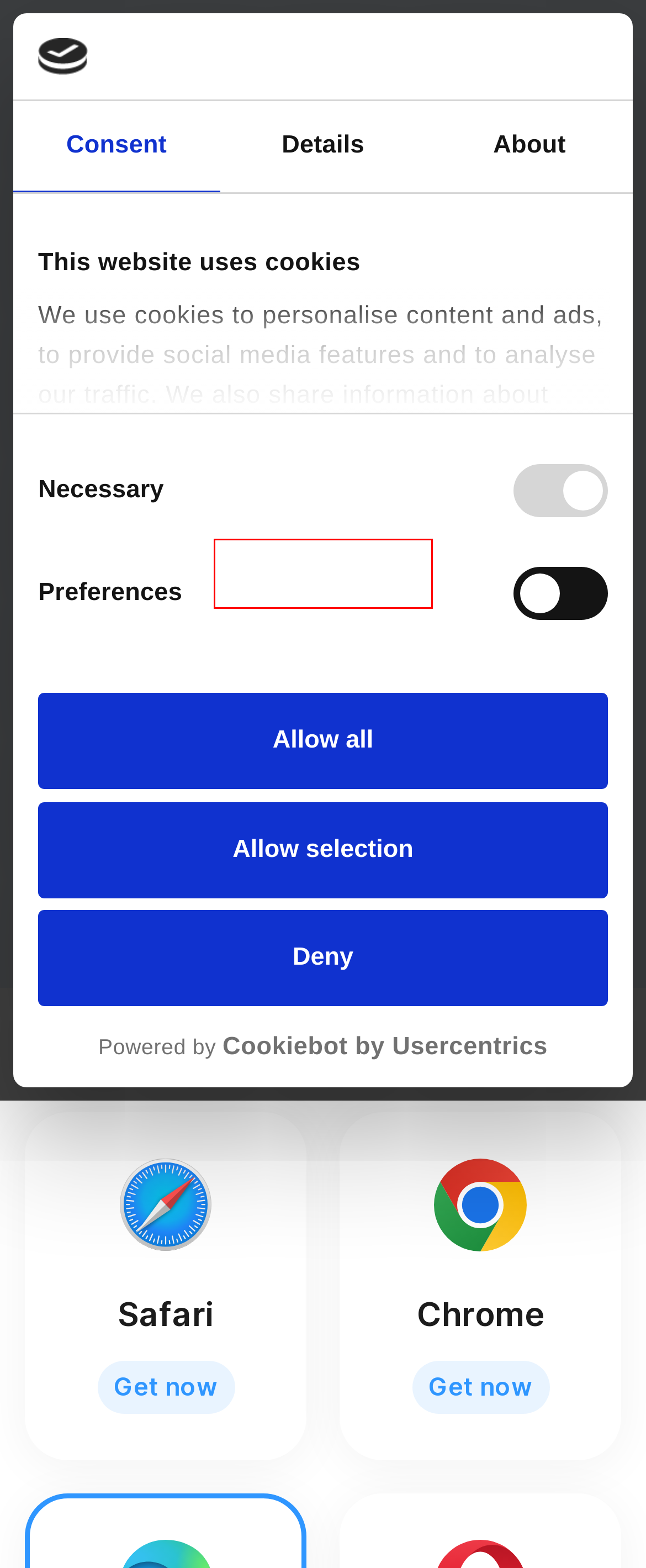You’re provided with a screenshot of a webpage that has a red bounding box around an element. Choose the best matching webpage description for the new page after clicking the element in the red box. The options are:
A. AppBlock - Block sites & Stay focused - Microsoft Edge Addons
B. Android - AppBlock - Stay focused on iOS and Android
C. Safari - AppBlock - Stay focused on iOS and Android
D. Extensions - AppBlock - Stay focused on iOS and Android
E. Chrome - AppBlock - Stay focused on iOS and Android
F. ‎AppBlock - Apps & Web Blocker on the App Store
G. Wall of love - AppBlock - Stay focused on iOS and Android
H. AppBlock - Stay focused on iOS and Android

A